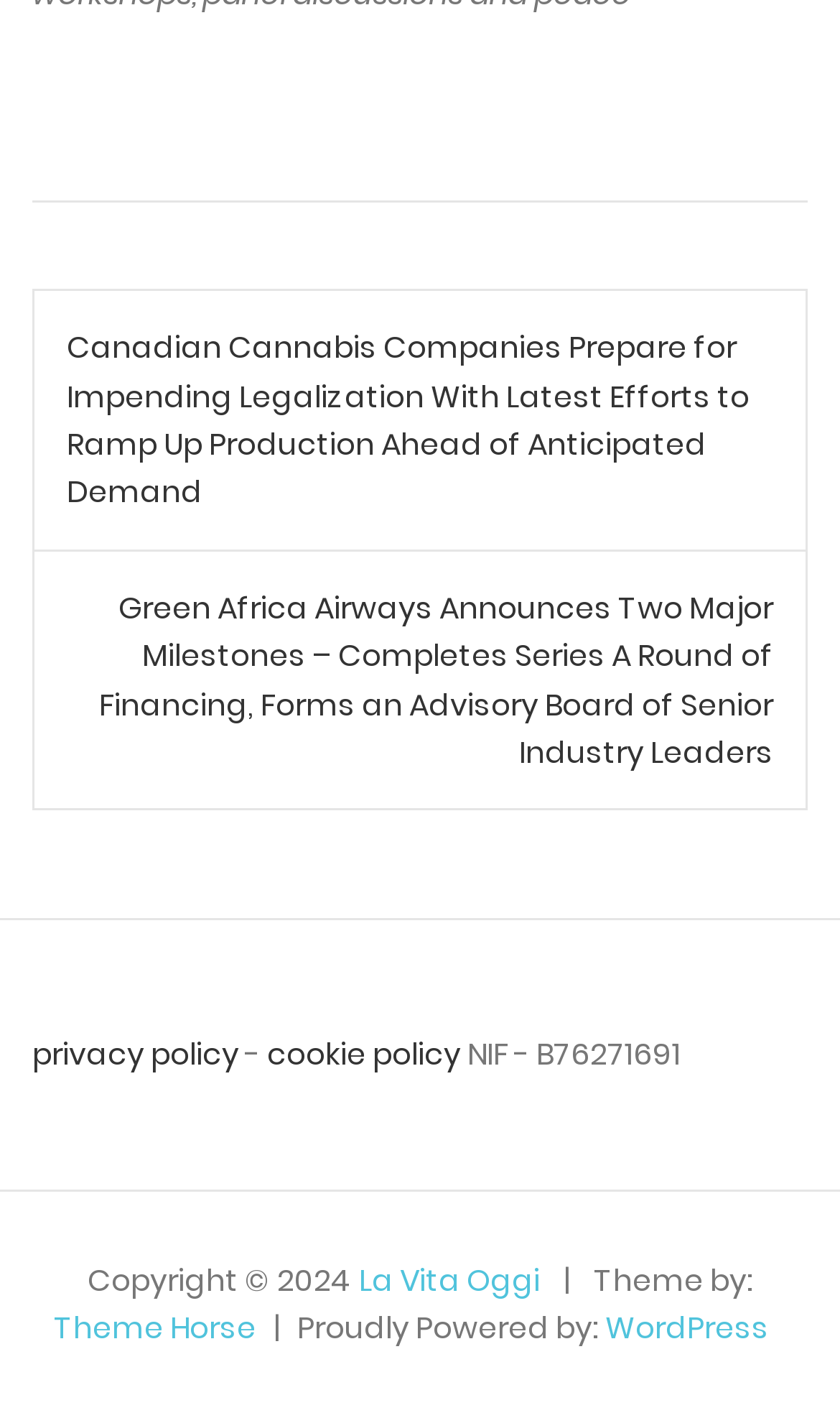Look at the image and give a detailed response to the following question: What is the content management system?

I found a link element with the text 'WordPress' at the bottom of the webpage, which indicates that WordPress is the content management system used by the website.